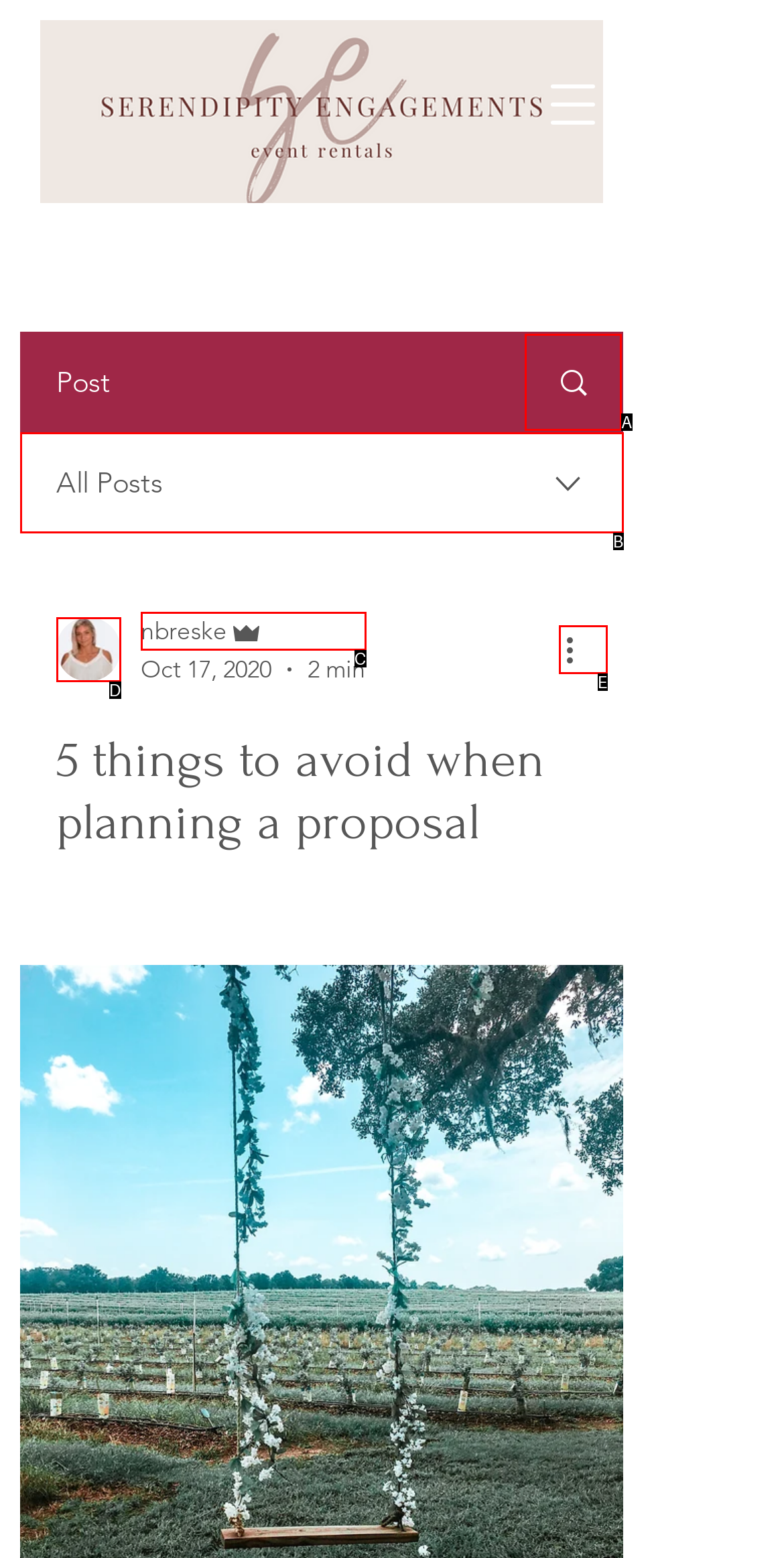Tell me which one HTML element best matches the description: nbreske
Answer with the option's letter from the given choices directly.

C